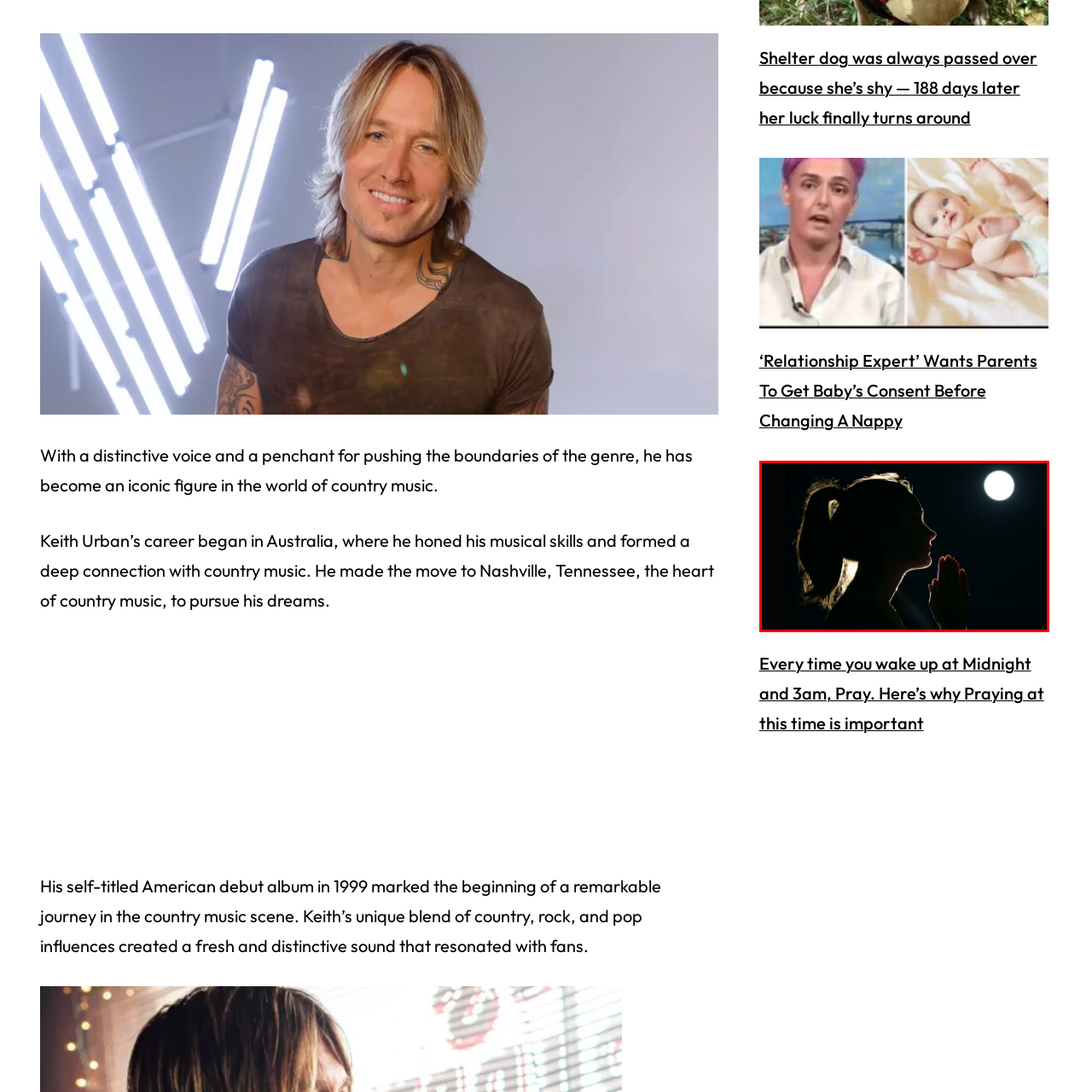View the part of the image surrounded by red, What time is mentioned in the accompanying text? Respond with a concise word or phrase.

Midnight and 3 AM